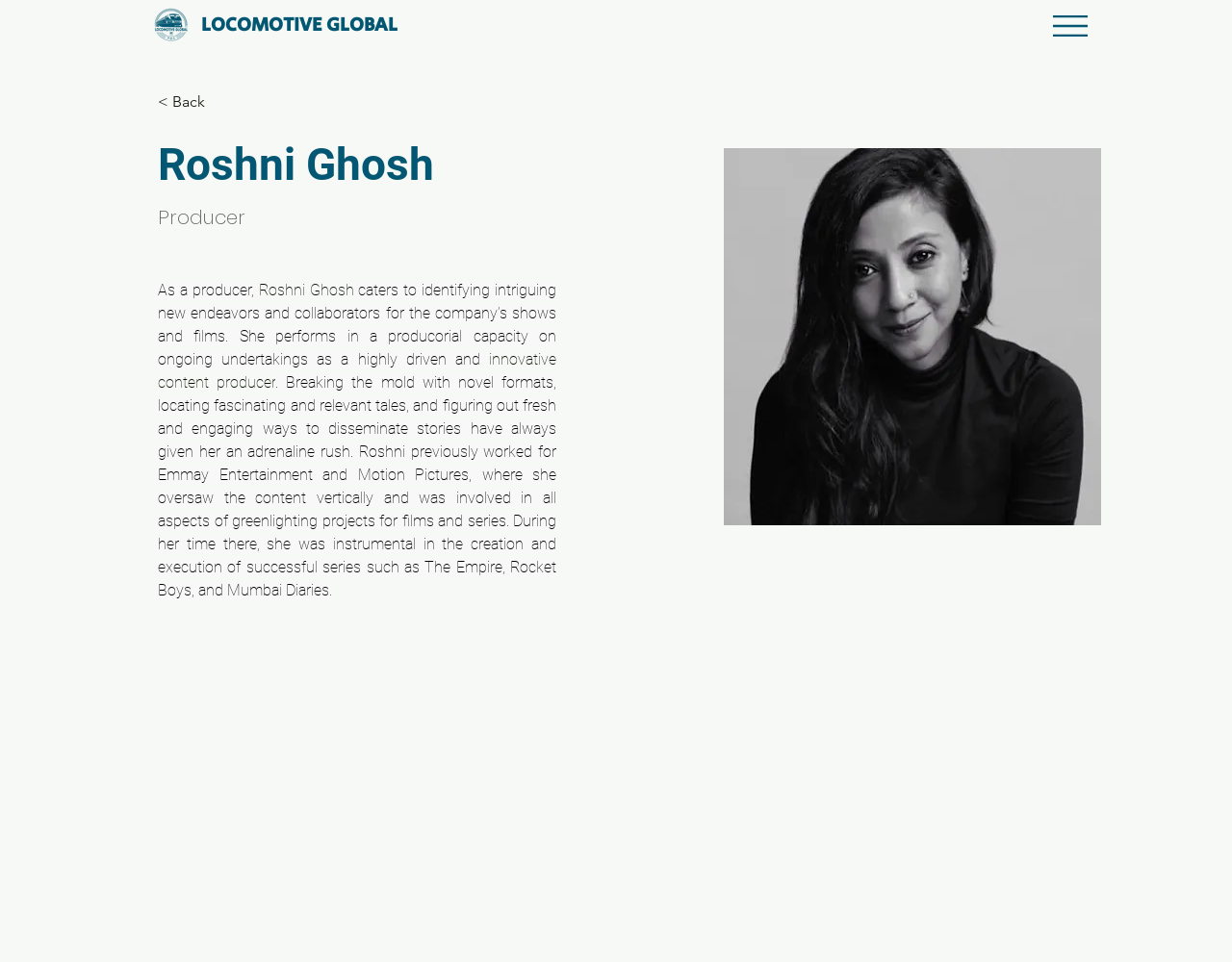What is the name of the company Roshni Ghosh works for?
Using the visual information, respond with a single word or phrase.

Locomotive Global